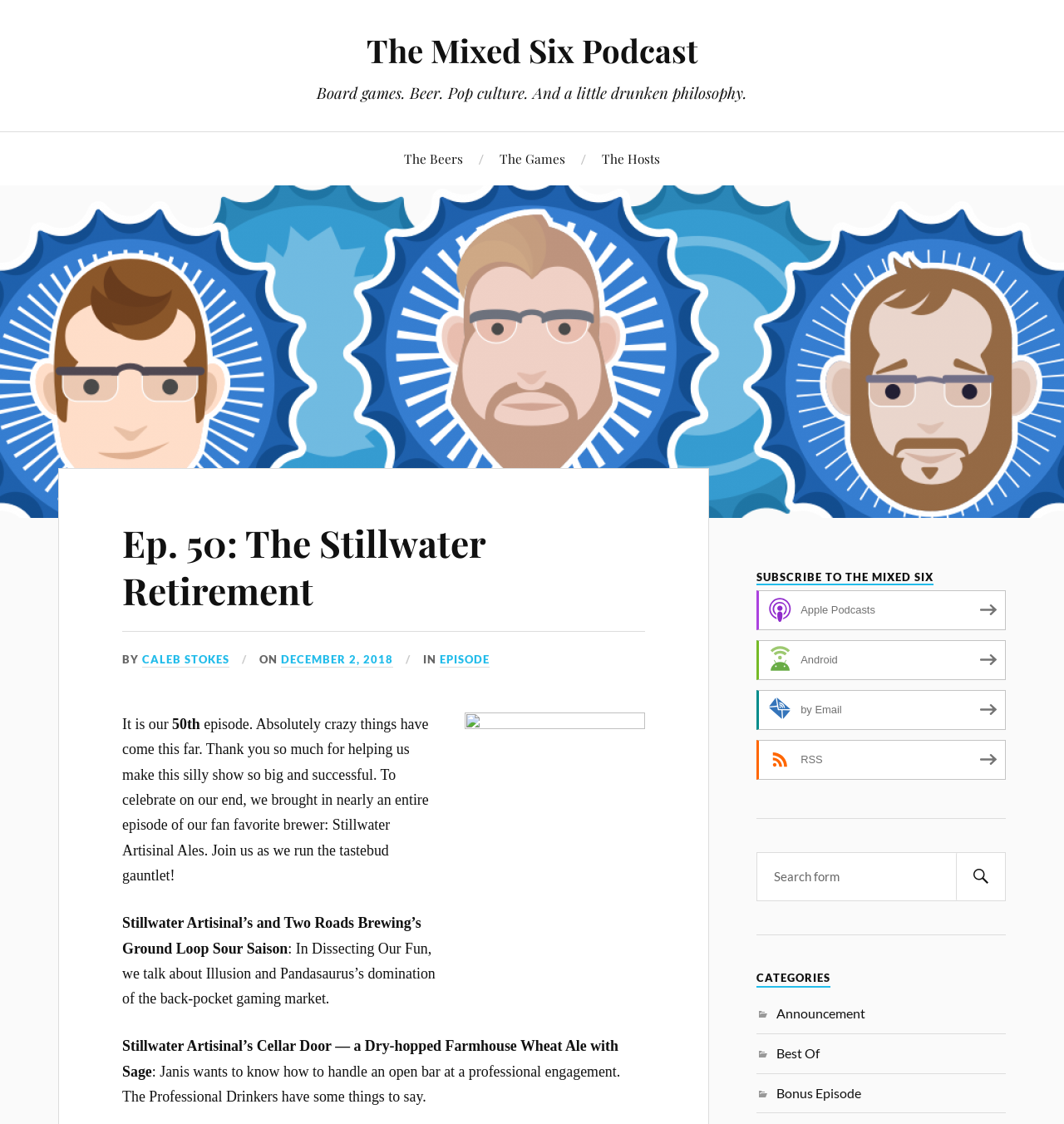Give a concise answer of one word or phrase to the question: 
What is the topic of episode 50?

Stillwater Artisinal Ales